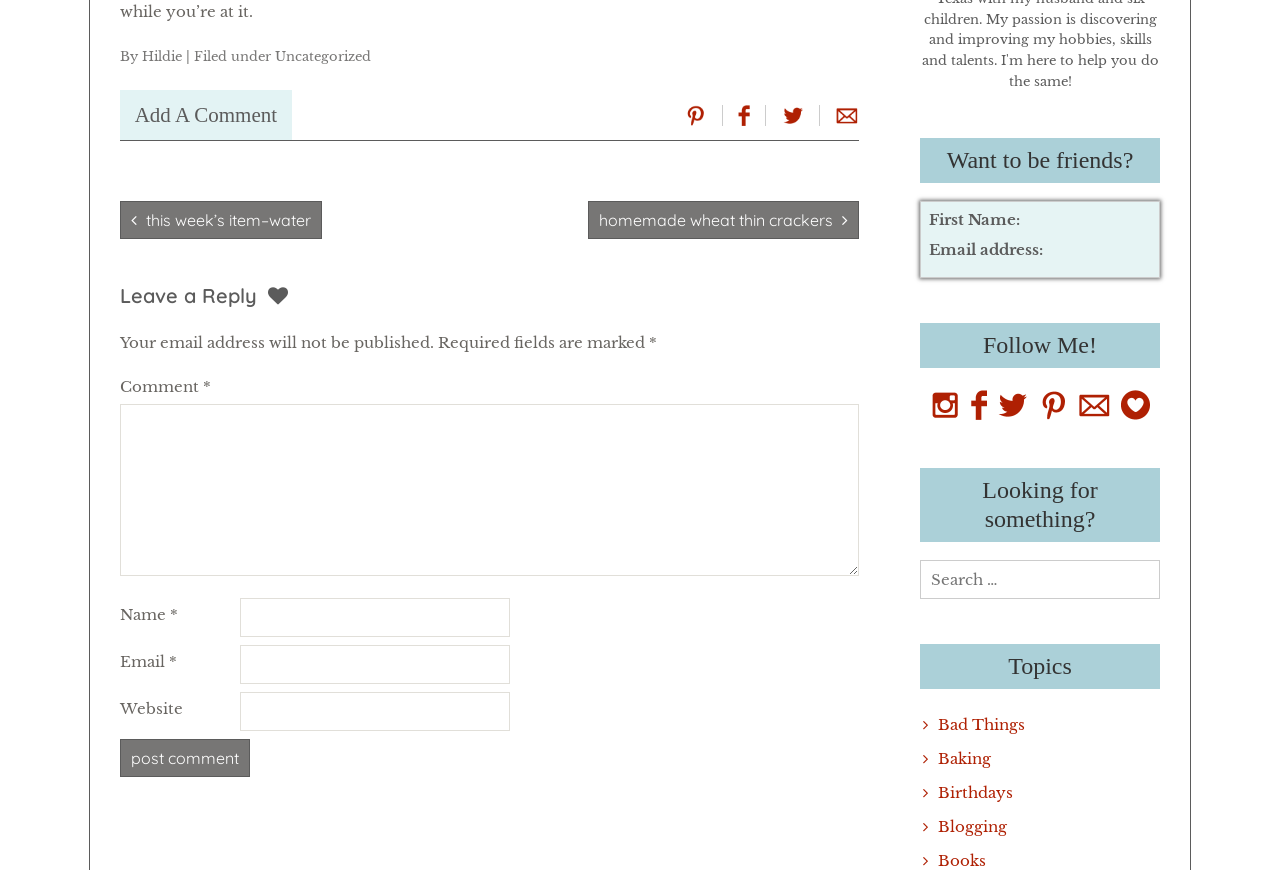Using the description: "Uncategorized", identify the bounding box of the corresponding UI element in the screenshot.

[0.215, 0.055, 0.29, 0.074]